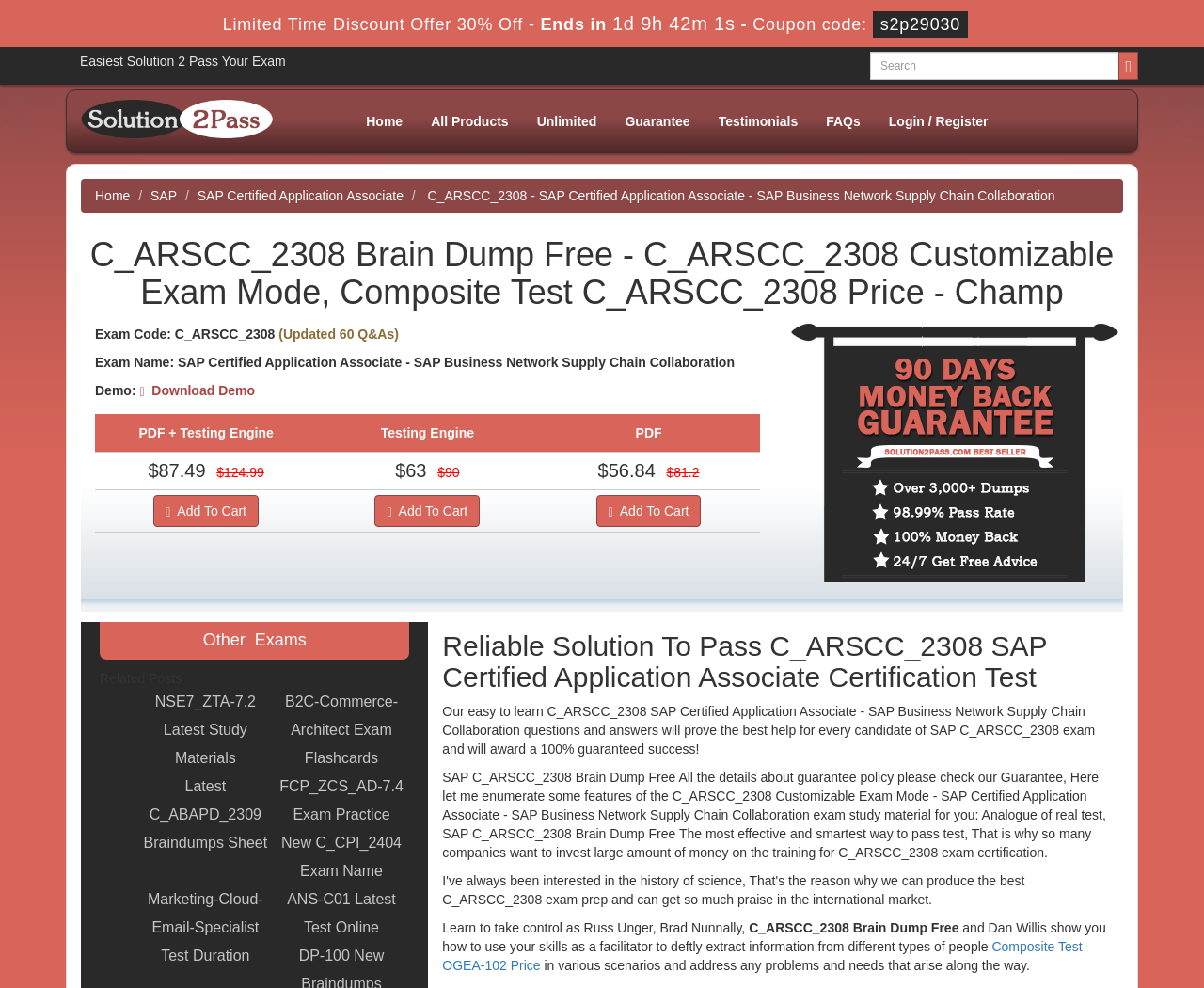Please identify the bounding box coordinates of the clickable element to fulfill the following instruction: "Add to cart". The coordinates should be four float numbers between 0 and 1, i.e., [left, top, right, bottom].

[0.128, 0.501, 0.215, 0.533]